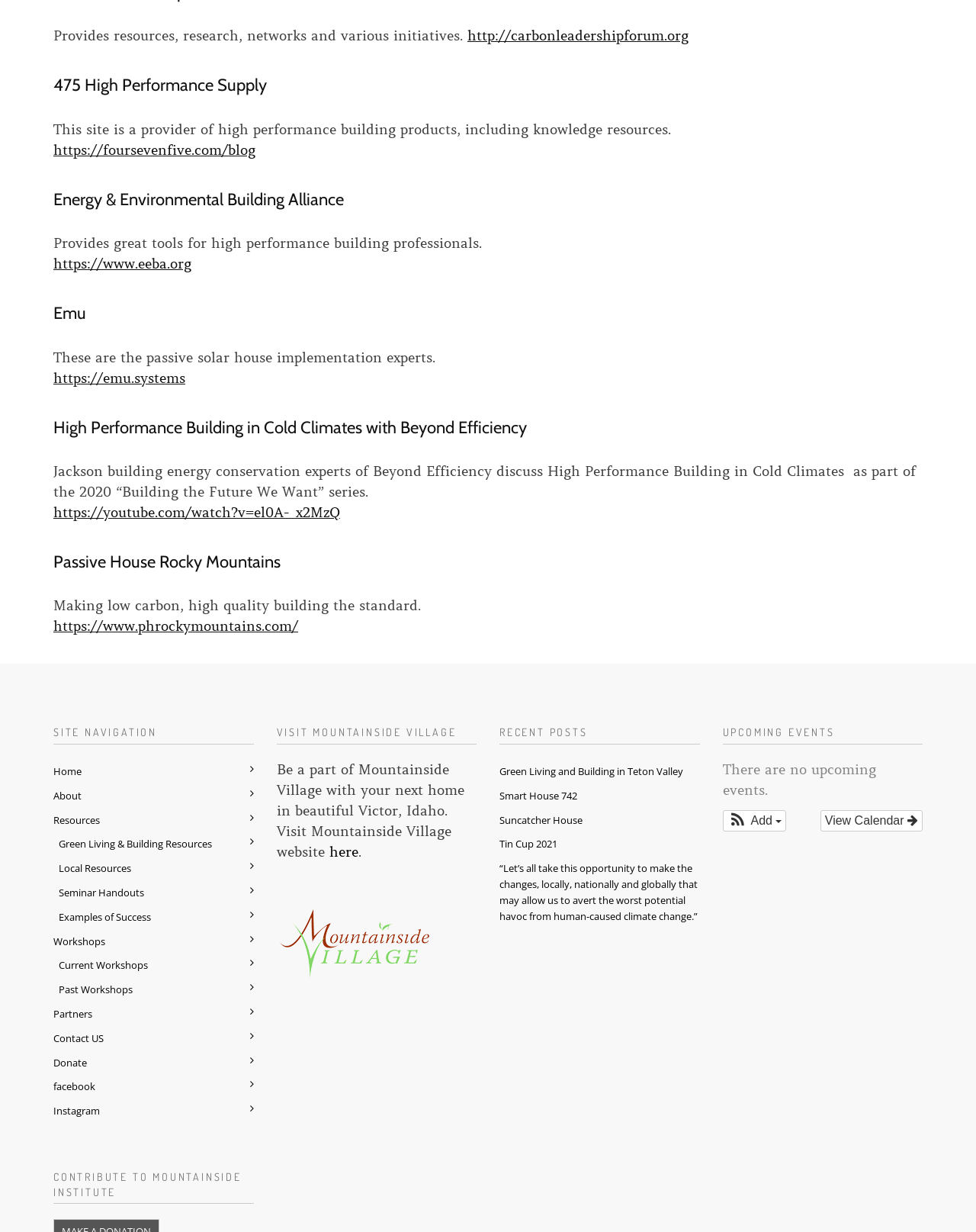Find the bounding box coordinates of the area to click in order to follow the instruction: "Watch the video on High Performance Building in Cold Climates".

[0.055, 0.409, 0.348, 0.423]